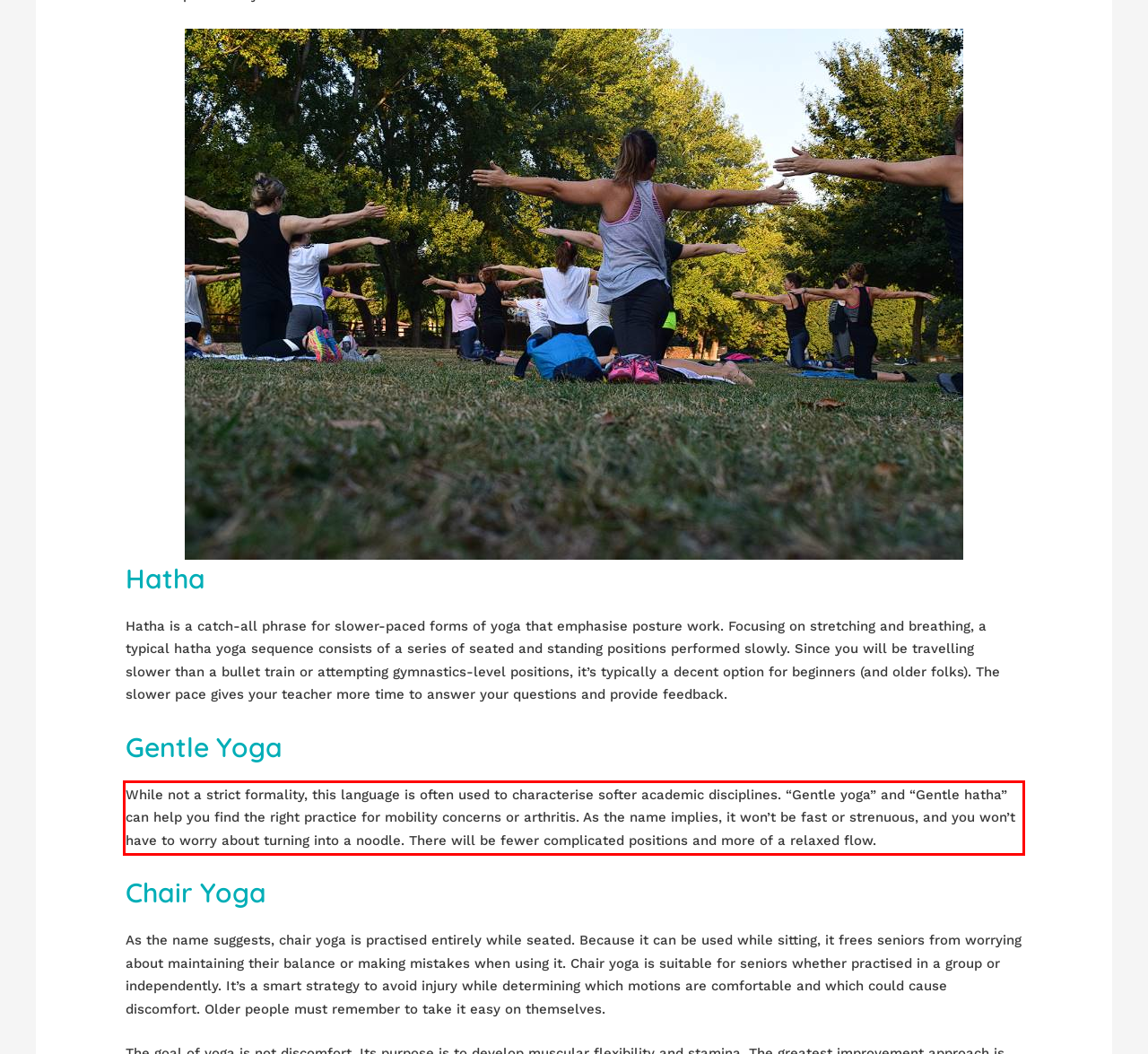Given a screenshot of a webpage containing a red rectangle bounding box, extract and provide the text content found within the red bounding box.

While not a strict formality, this language is often used to characterise softer academic disciplines. “Gentle yoga” and “Gentle hatha” can help you find the right practice for mobility concerns or arthritis. As the name implies, it won’t be fast or strenuous, and you won’t have to worry about turning into a noodle. There will be fewer complicated positions and more of a relaxed flow.